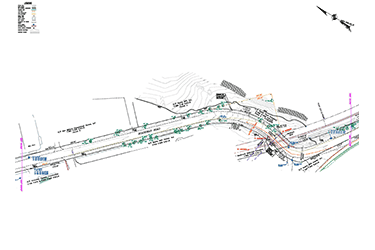Explain all the elements you observe in the image.

The image presents a detailed route survey map, showcasing a complex layout of roadways, utilities, and terrain features. This technical illustration includes annotations indicating specific locations such as property lines, watercourses, and man-made structures. The map illustrates elevation changes through contour lines, conveying essential information for future design and construction projects along the designated Right of Way. Various symbols and colors represent different elements, highlighting the intricate planning involved in route surveys. The document serves as a visual reference for engineers and planners, ensuring accuracy and clarity in the development of infrastructure improvements.